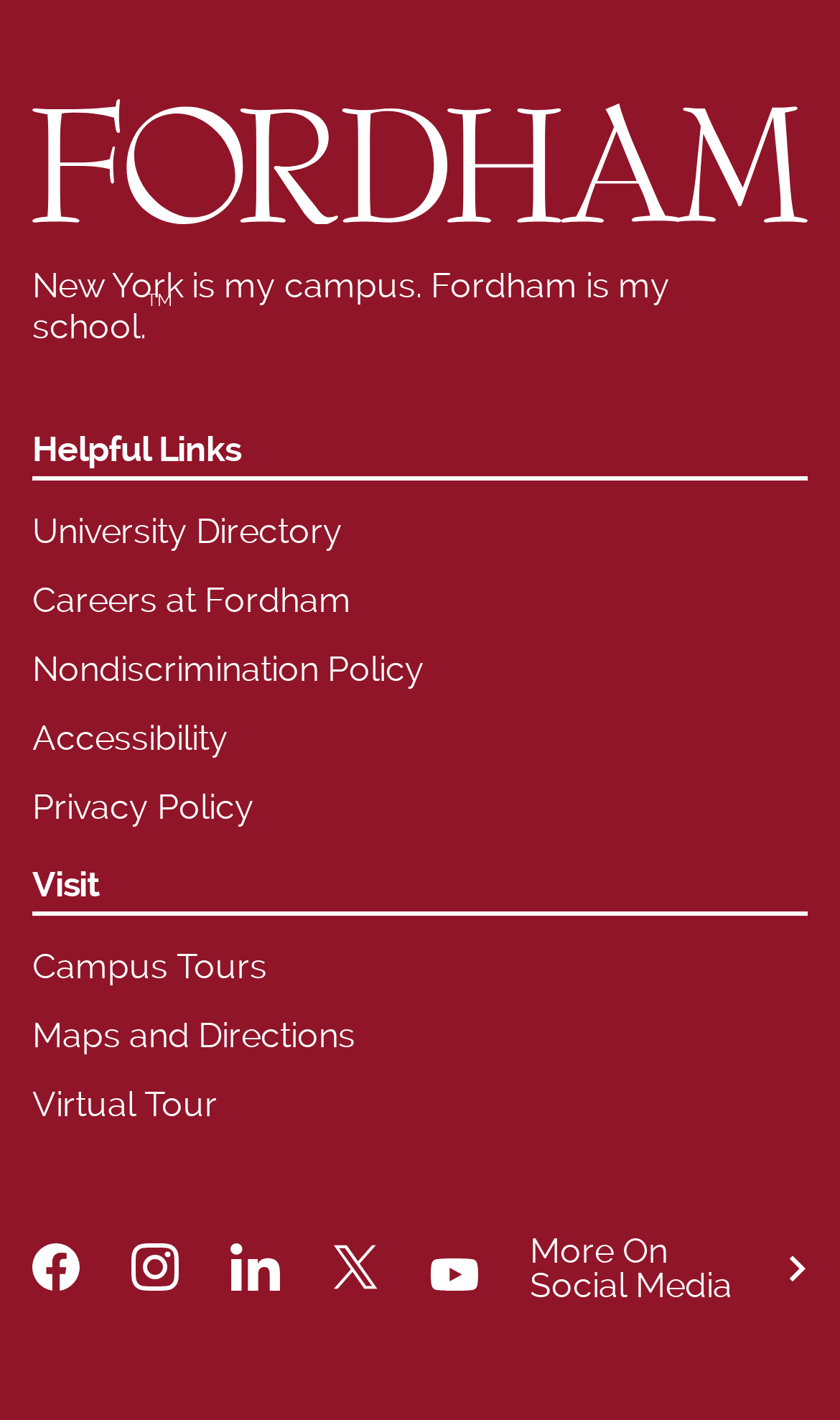Please pinpoint the bounding box coordinates for the region I should click to adhere to this instruction: "Go to the Nondiscrimination Policy page".

[0.038, 0.46, 0.505, 0.484]